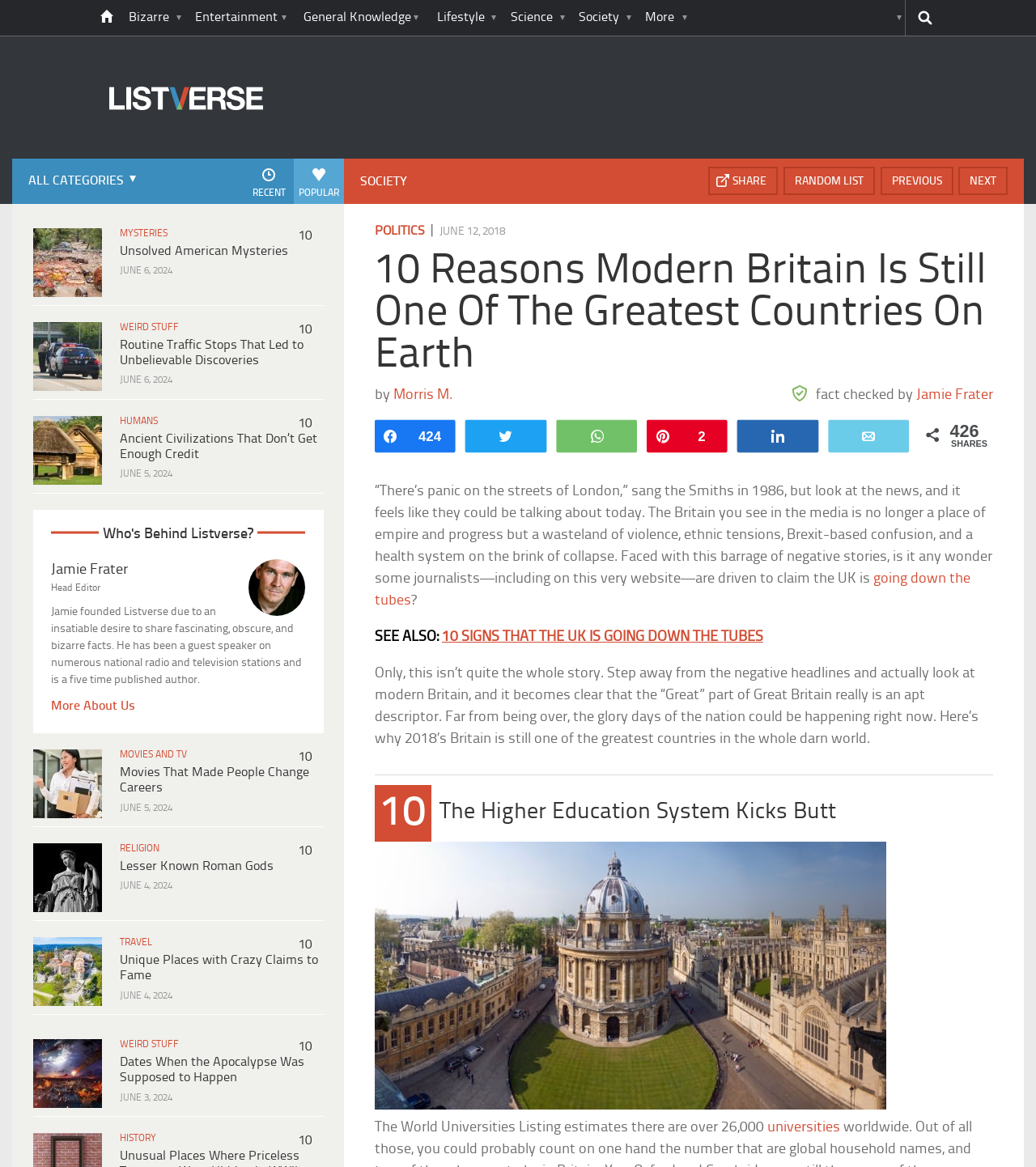Identify the title of the webpage and provide its text content.

10 Reasons Modern Britain Is Still One Of The Greatest Countries On Earth